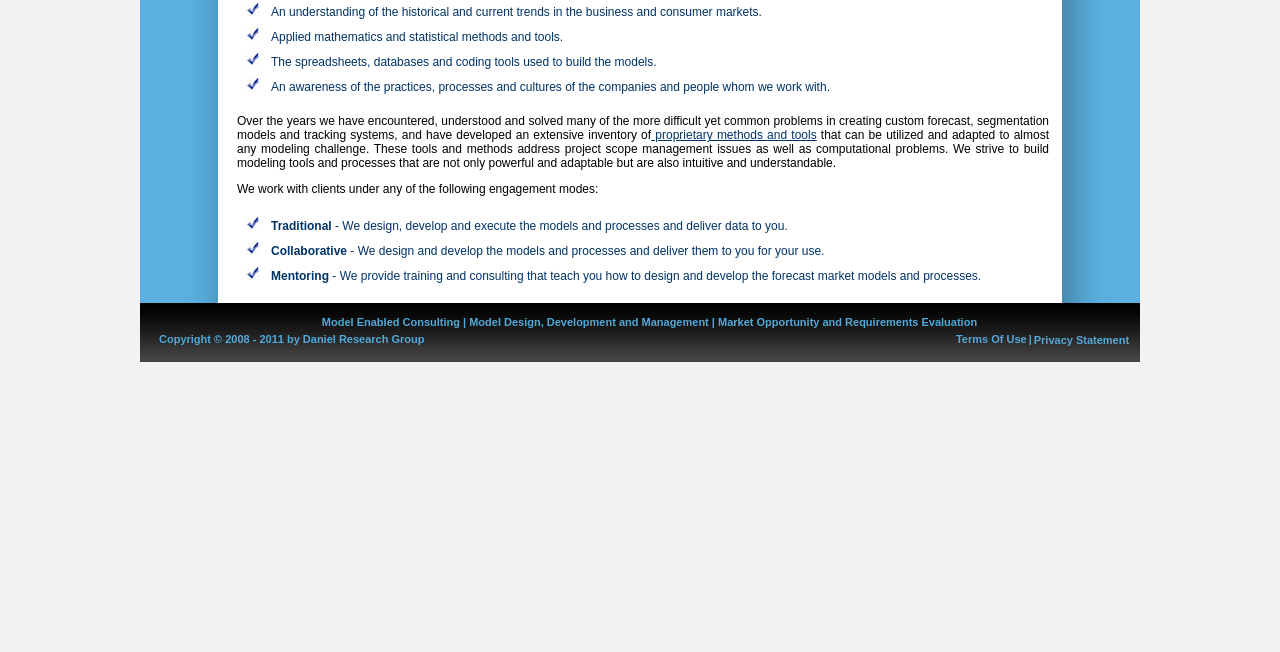From the webpage screenshot, identify the region described by Model Enabled Consulting. Provide the bounding box coordinates as (top-left x, top-left y, bottom-right x, bottom-right y), with each value being a floating point number between 0 and 1.

[0.251, 0.484, 0.359, 0.503]